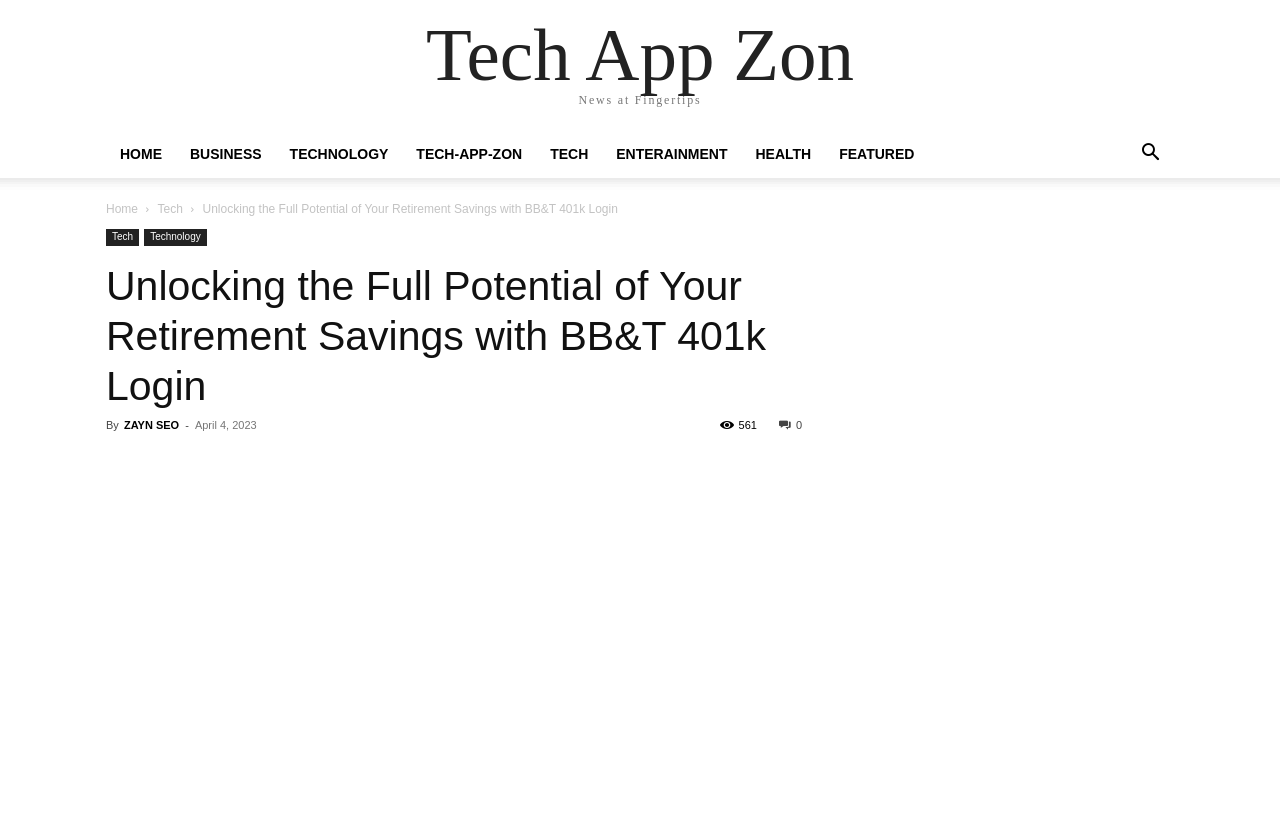Identify the bounding box coordinates of the area that should be clicked in order to complete the given instruction: "send an email to sales@you-fine.com". The bounding box coordinates should be four float numbers between 0 and 1, i.e., [left, top, right, bottom].

None